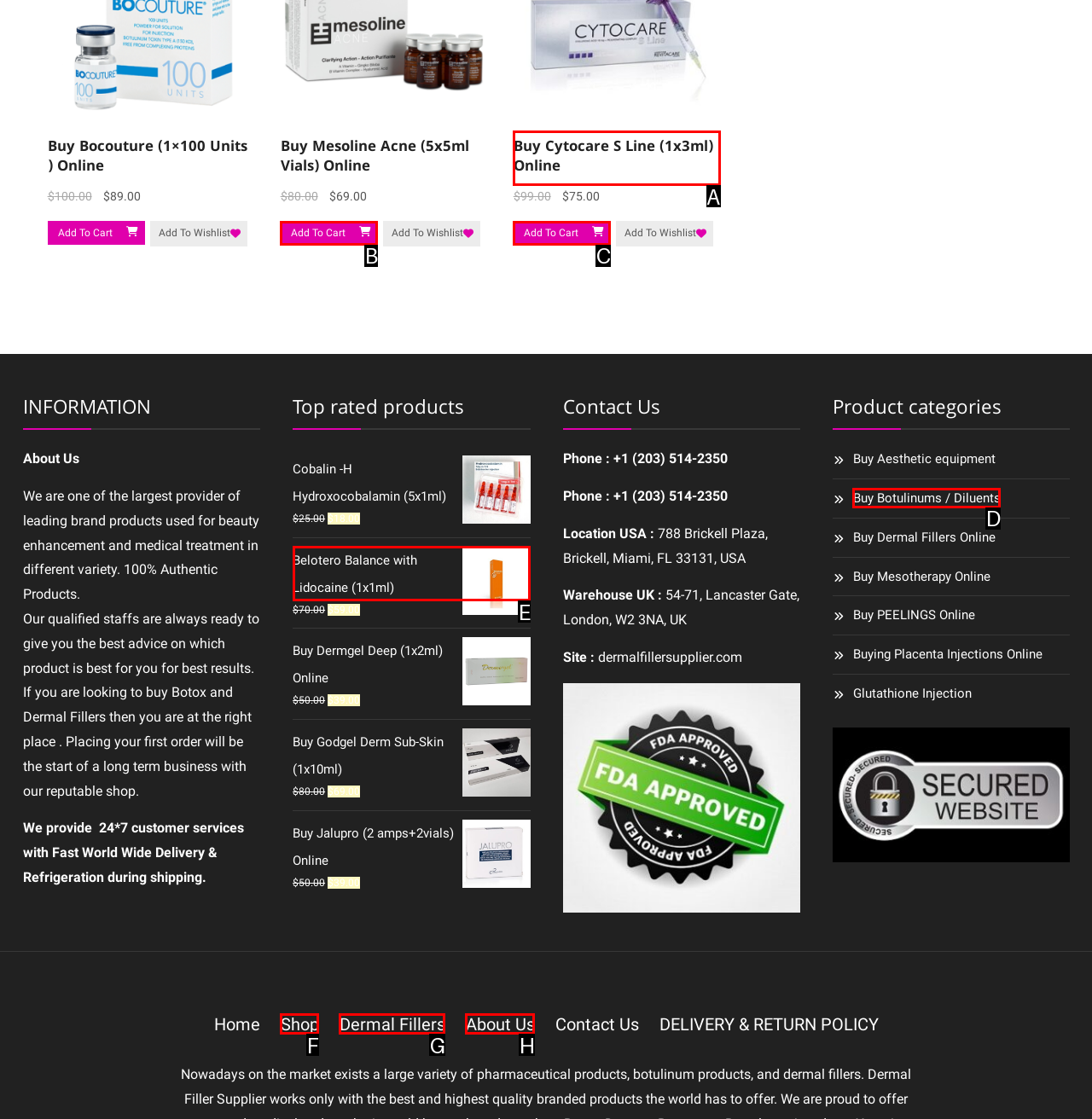Identify the UI element that best fits the description: Shop
Respond with the letter representing the correct option.

F